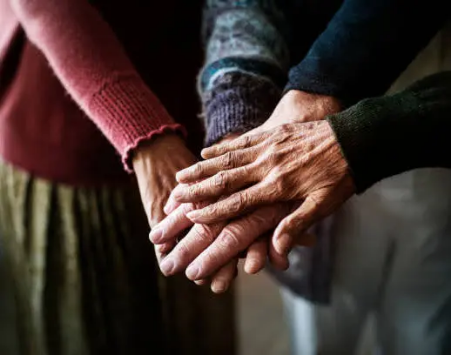Provide a short, one-word or phrase answer to the question below:
What is the significance of the warm tones in the image?

empathy and collaboration